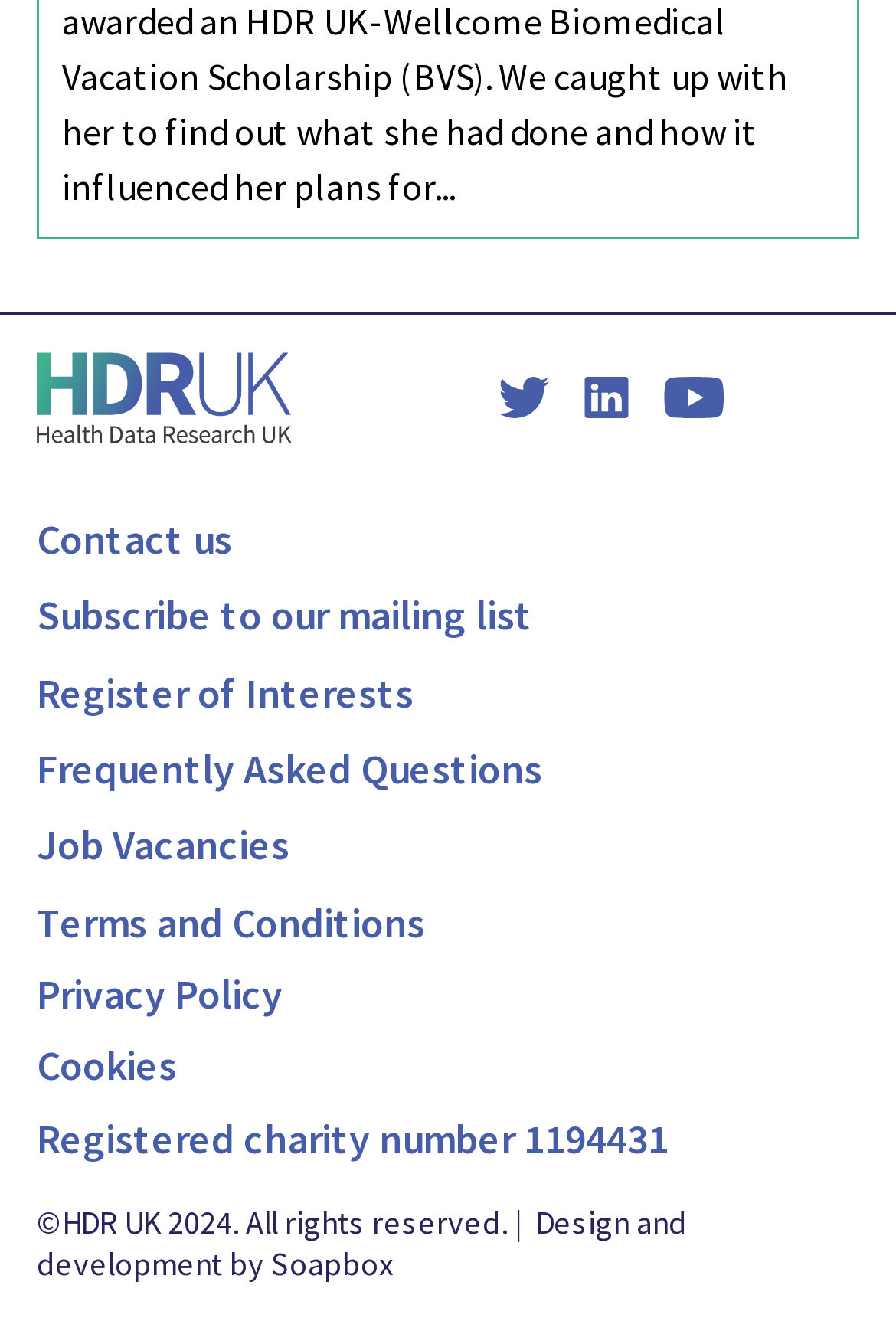How many links are present below the organization's name?
Look at the screenshot and respond with a single word or phrase.

6